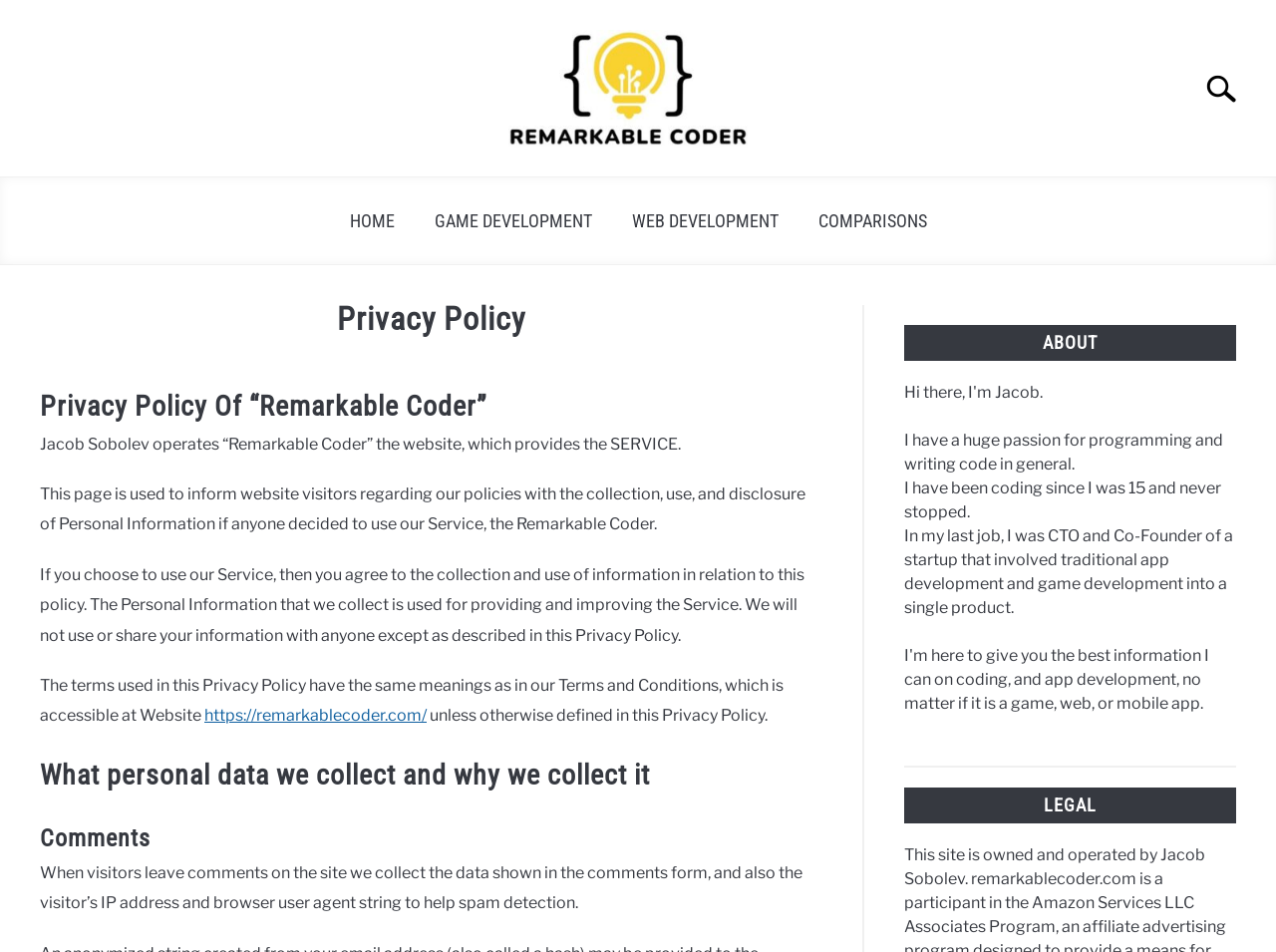Respond with a single word or phrase for the following question: 
What is the name of the website?

Remarkable Coder